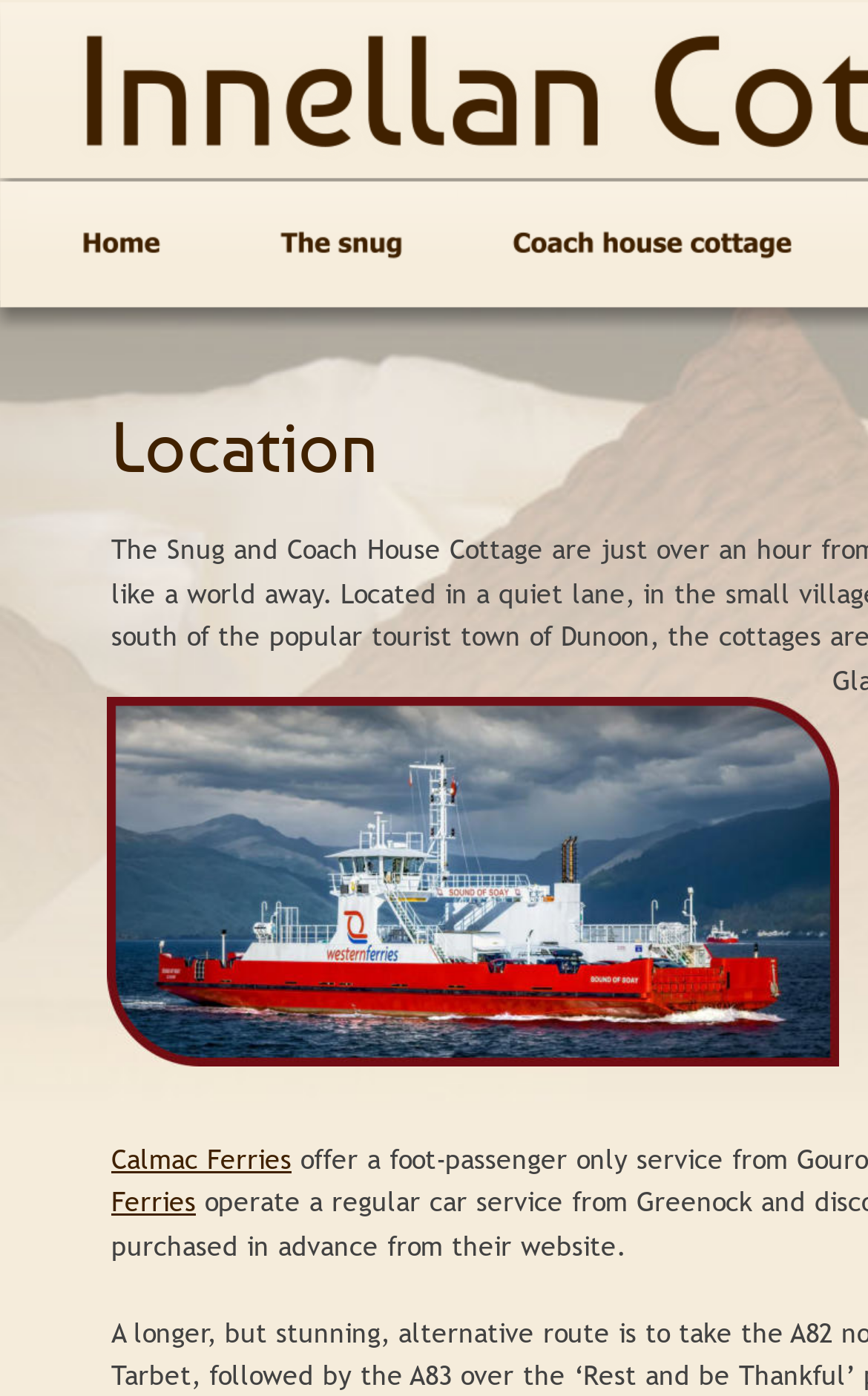Please provide the bounding box coordinate of the region that matches the element description: Ferries. Coordinates should be in the format (top-left x, top-left y, bottom-right x, bottom-right y) and all values should be between 0 and 1.

[0.128, 0.847, 0.226, 0.876]